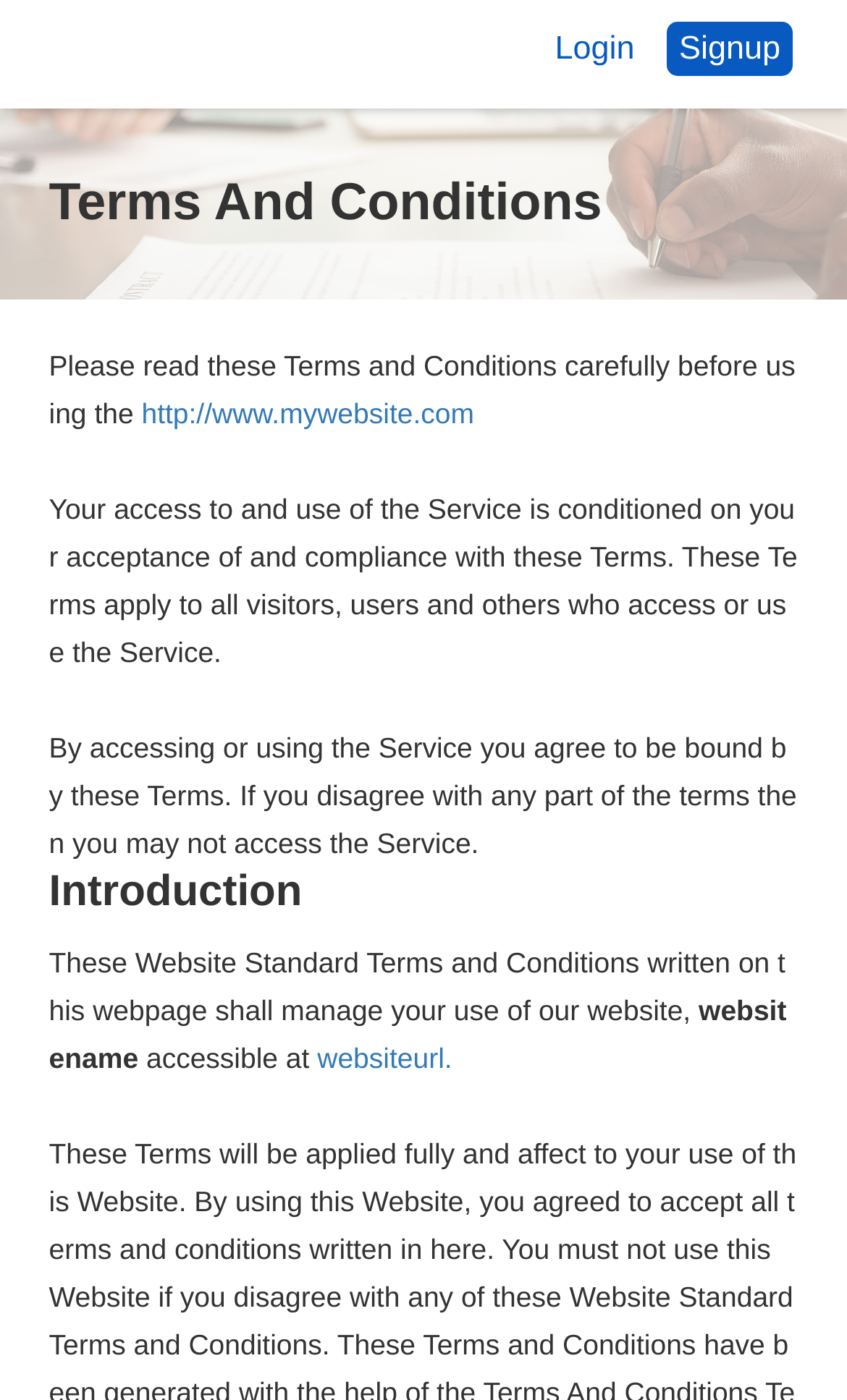Respond to the following question using a concise word or phrase: 
What is the name of the website?

websitename